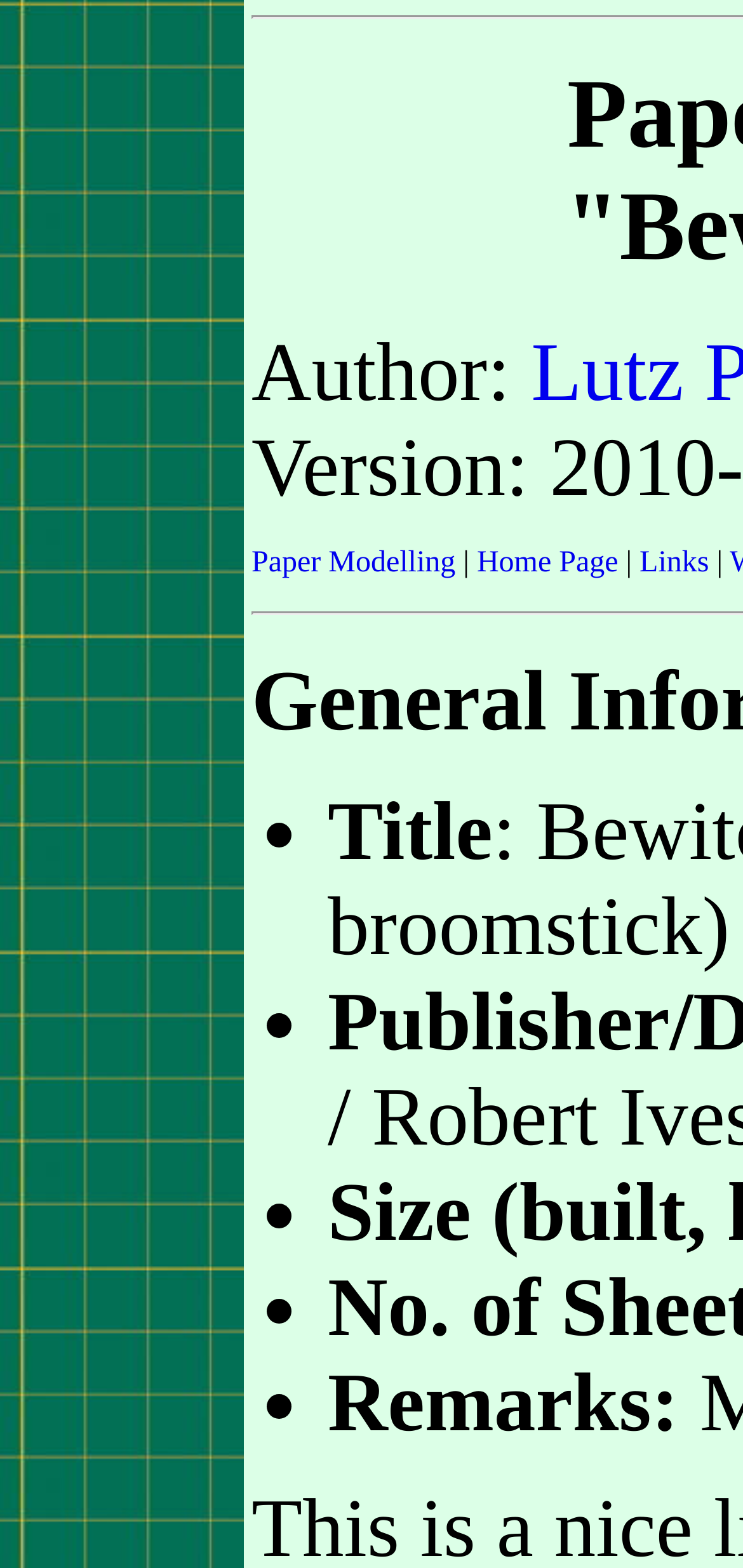Can you find and provide the main heading text of this webpage?

Paper Model
"Bewitched"